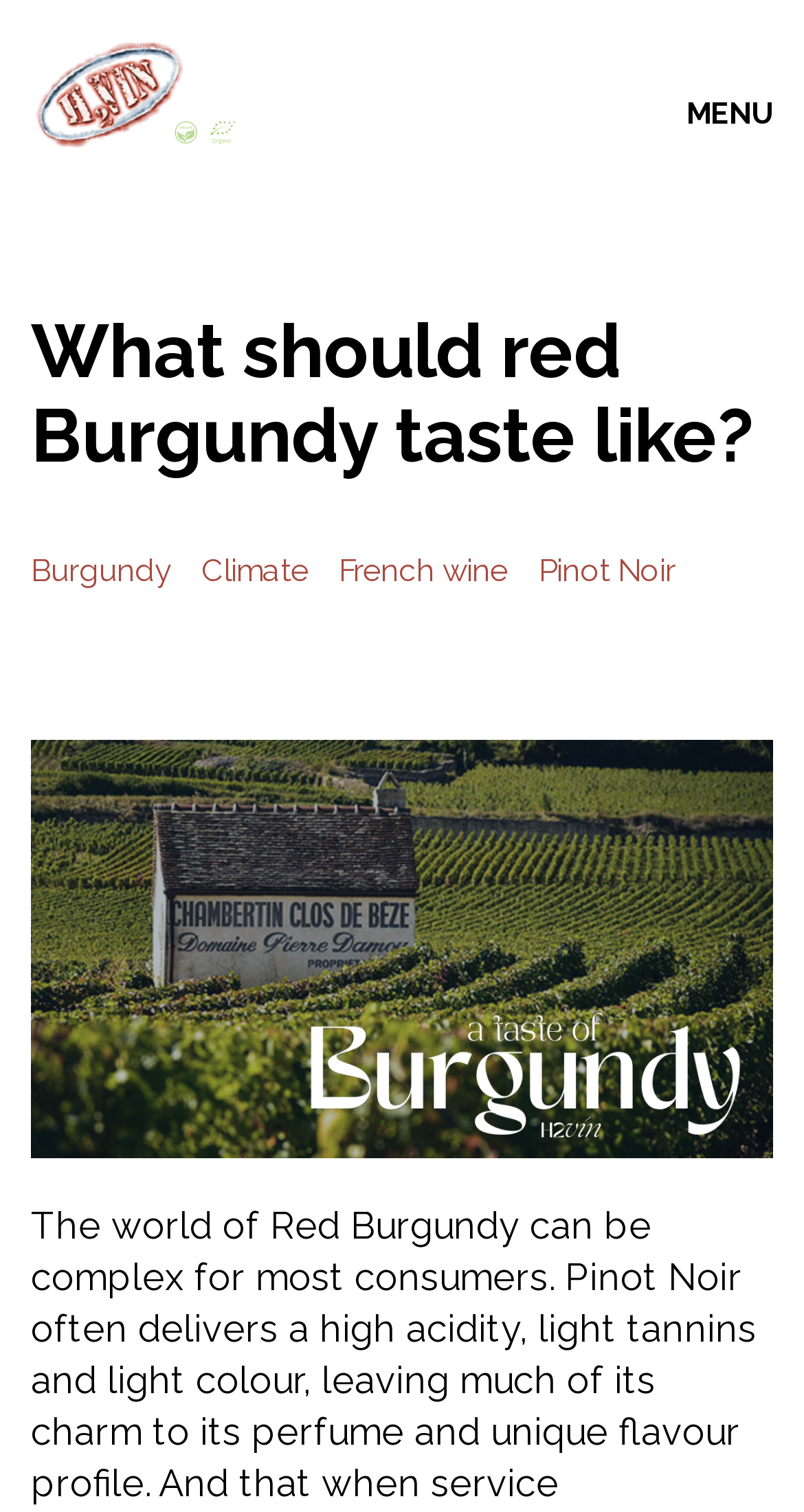How many links are present in the 'Categories' section?
Refer to the image and respond with a one-word or short-phrase answer.

4